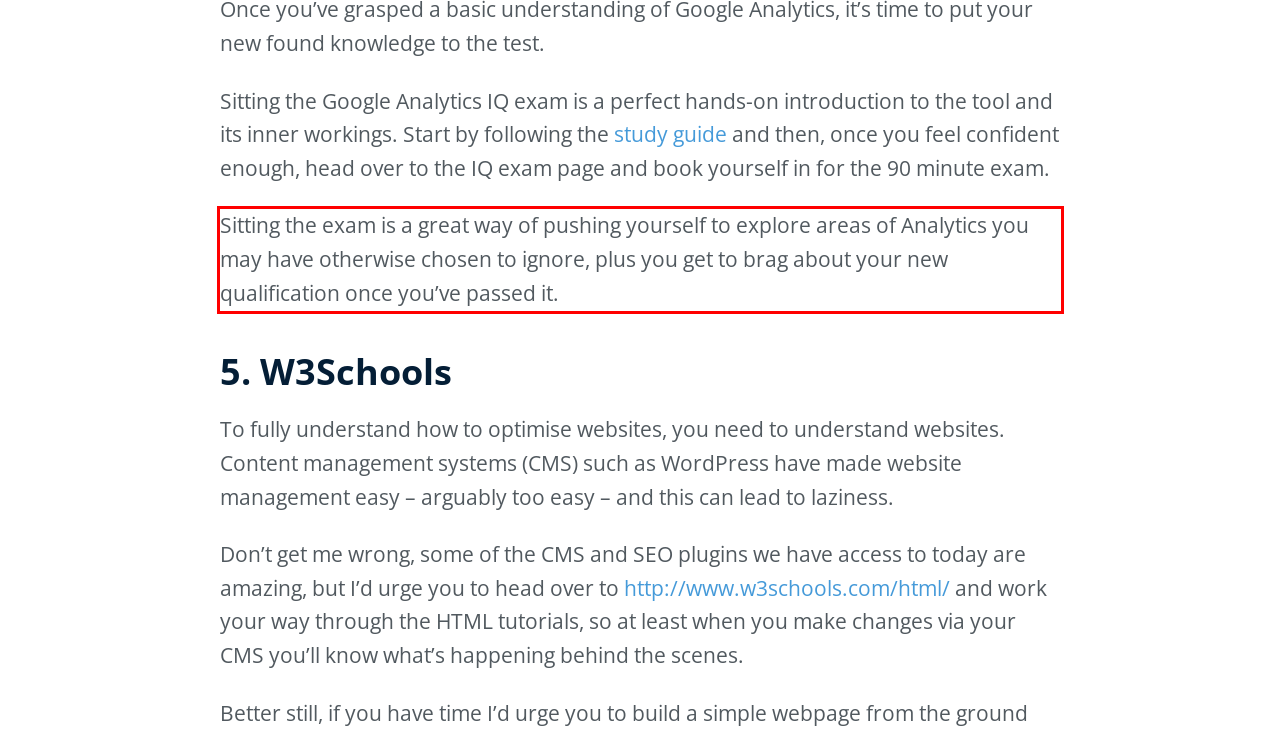Please analyze the screenshot of a webpage and extract the text content within the red bounding box using OCR.

Sitting the exam is a great way of pushing yourself to explore areas of Analytics you may have otherwise chosen to ignore, plus you get to brag about your new qualification once you’ve passed it.